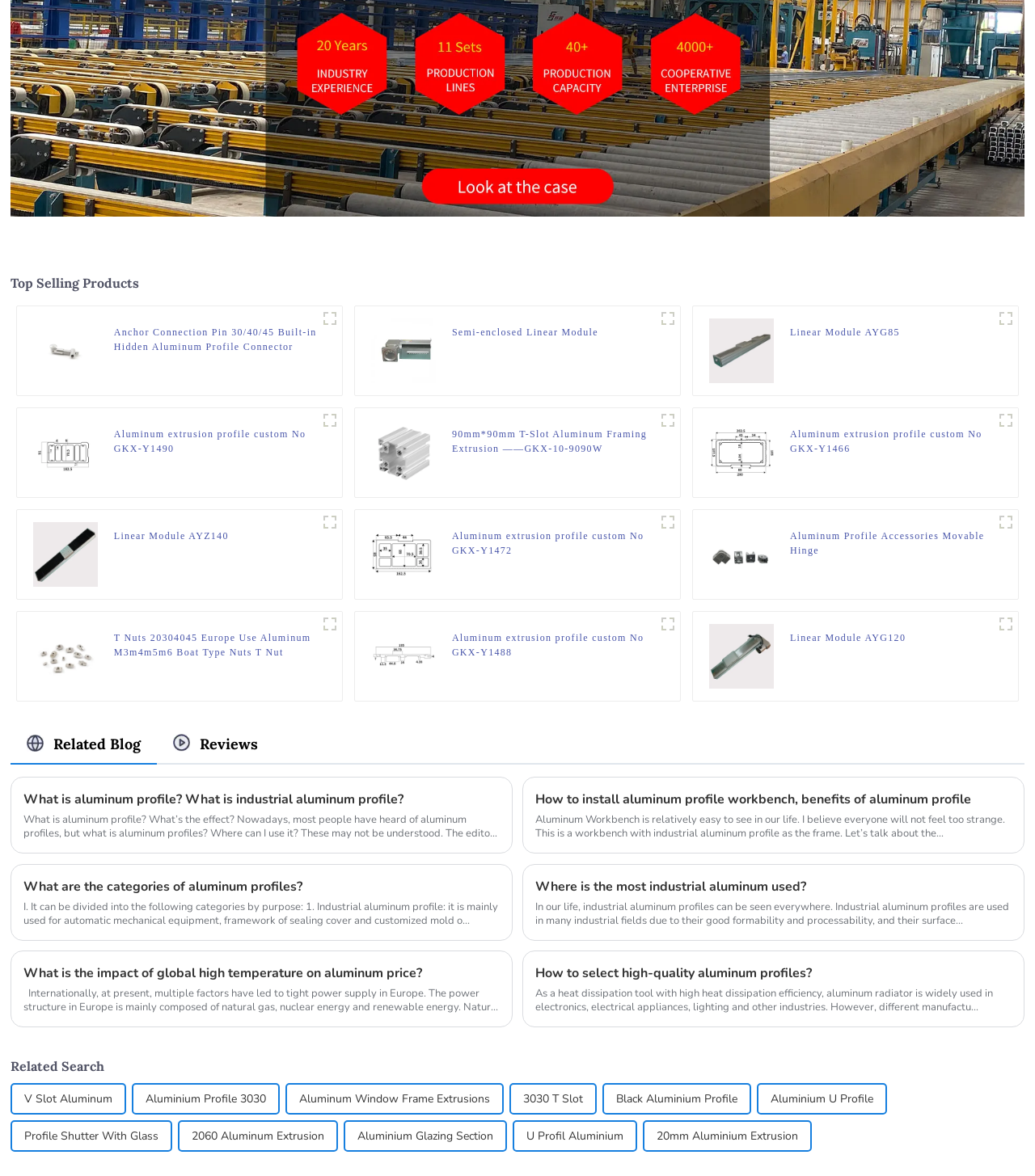What is the purpose of the product with the image labeled '12'?
Respond to the question with a well-detailed and thorough answer.

I found the figure with the image labeled '12' and checked its corresponding heading, which is 'Anchor Connection Pin 30/40/45 Built-in Hidden Aluminum Profile Connector Input Right-Angle Fixer'. Therefore, I conclude that the purpose of the product with the image labeled '12' is an anchor connection pin.